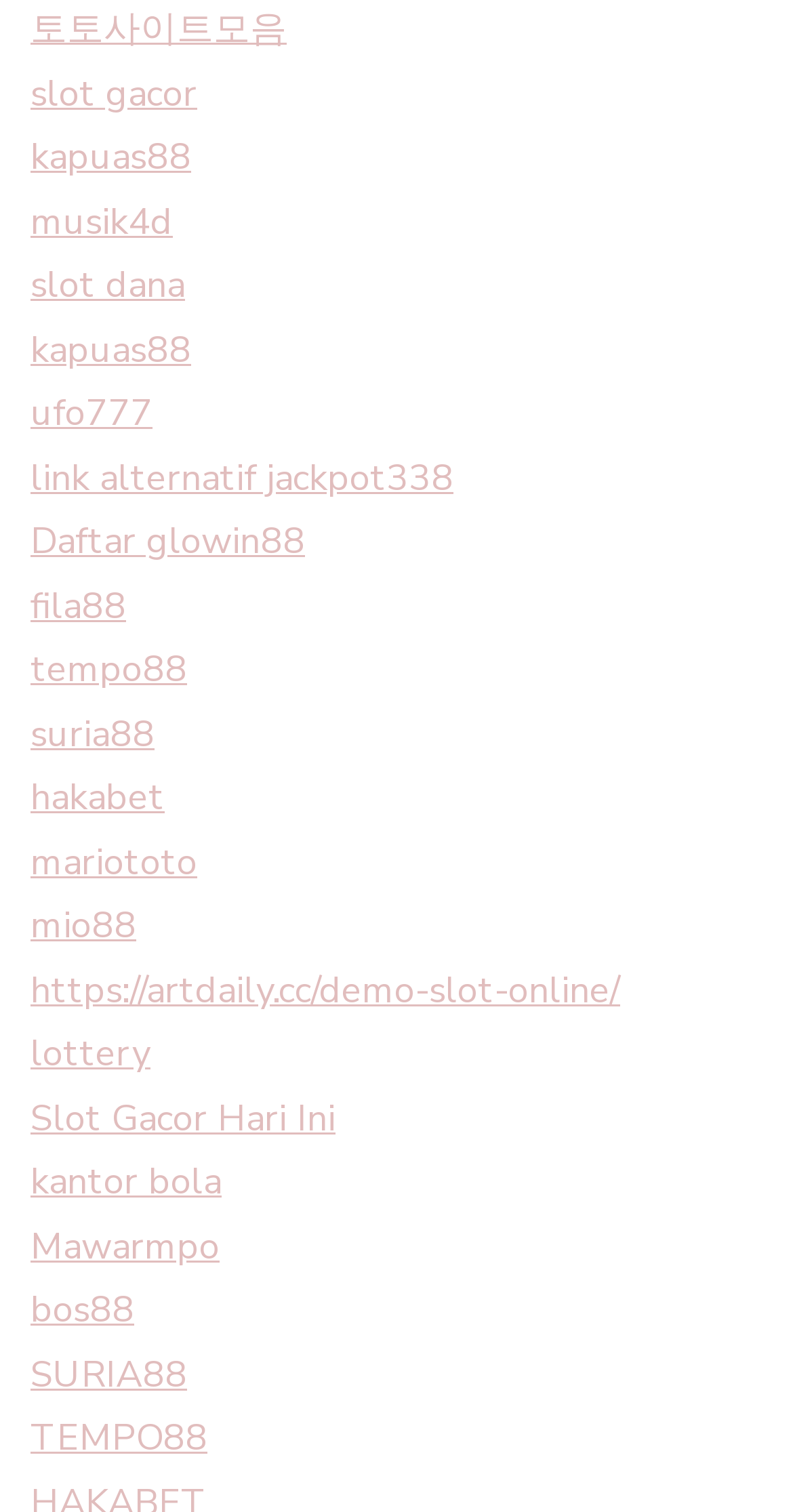Please specify the bounding box coordinates of the clickable region to carry out the following instruction: "check out slot gacor". The coordinates should be four float numbers between 0 and 1, in the format [left, top, right, bottom].

[0.038, 0.046, 0.249, 0.078]